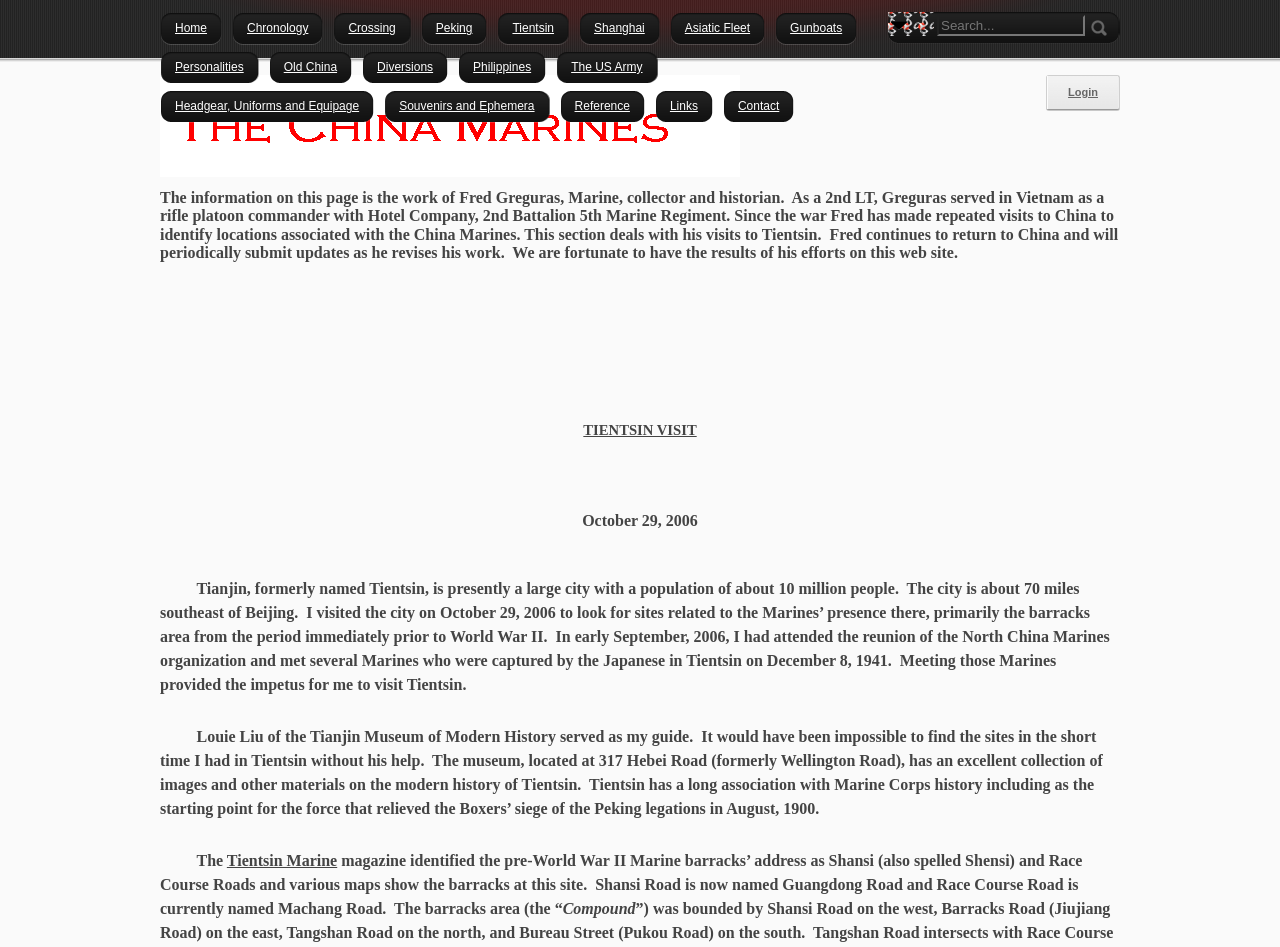What is the current name of Shansi Road?
Use the information from the screenshot to give a comprehensive response to the question.

The answer can be found in the StaticText element with the text 'Shansi Road is now named Guangdong Road and Race Course Road is currently named Machang Road.' which provides the current name of Shansi Road.